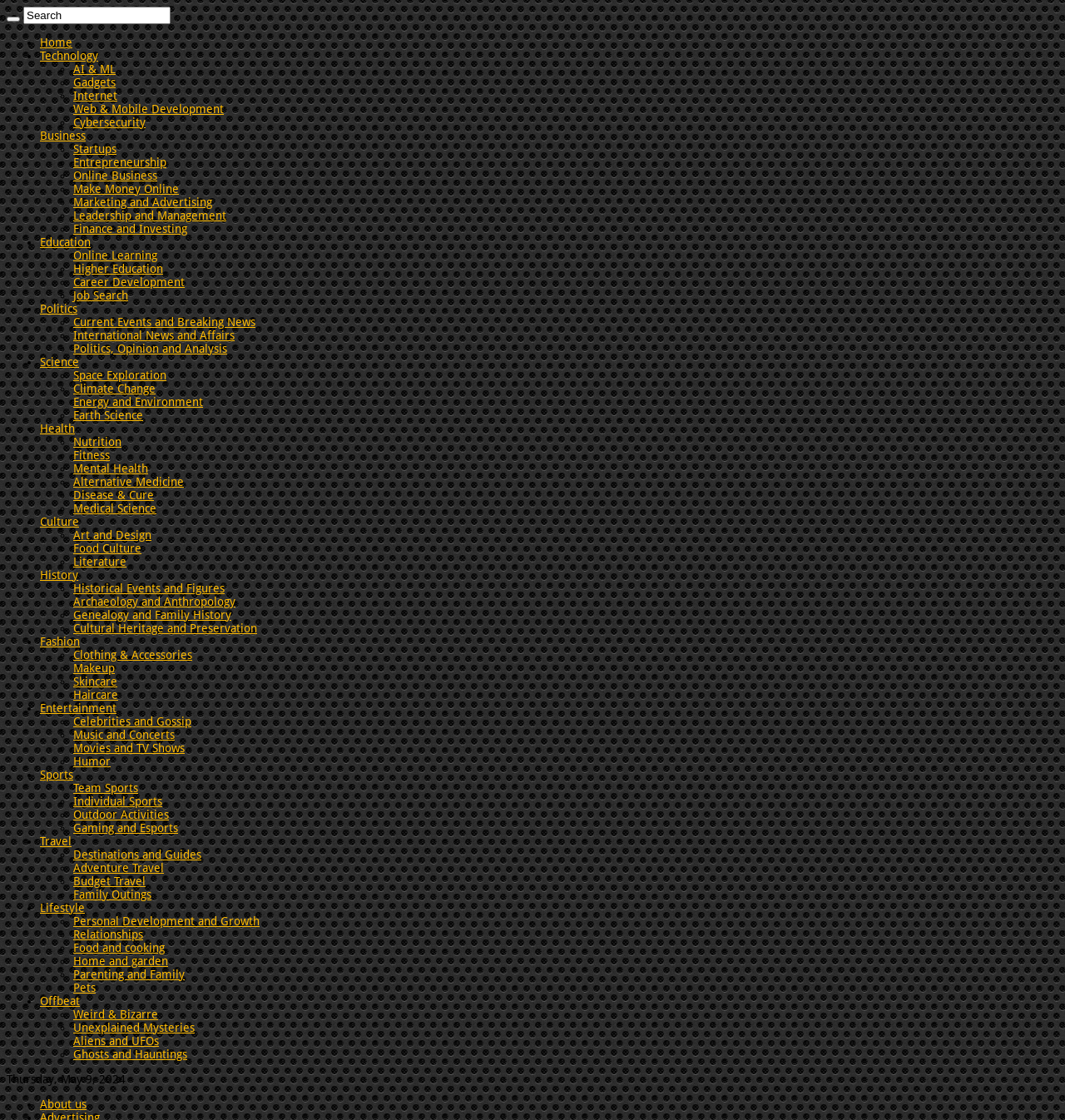Using the element description: "Outdoor Activities", determine the bounding box coordinates for the specified UI element. The coordinates should be four float numbers between 0 and 1, [left, top, right, bottom].

[0.069, 0.721, 0.159, 0.733]